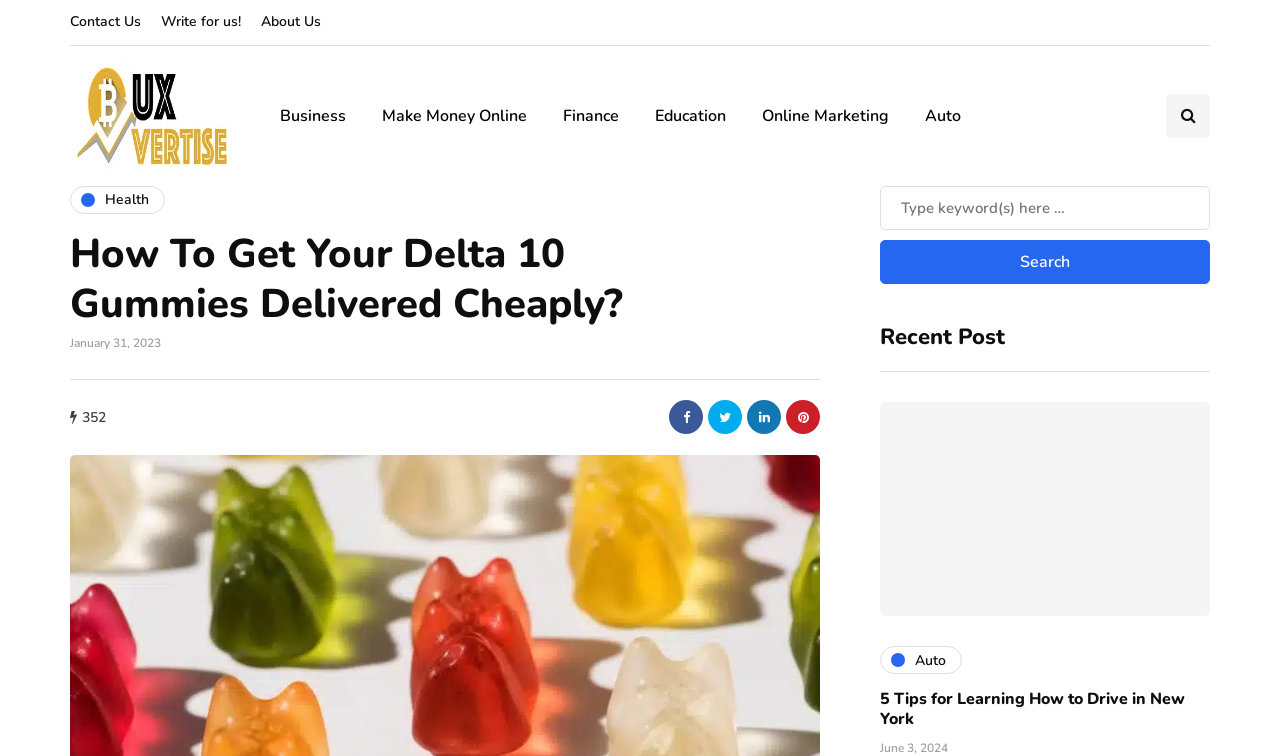Locate and provide the bounding box coordinates for the HTML element that matches this description: "Online Marketing".

[0.581, 0.124, 0.709, 0.182]